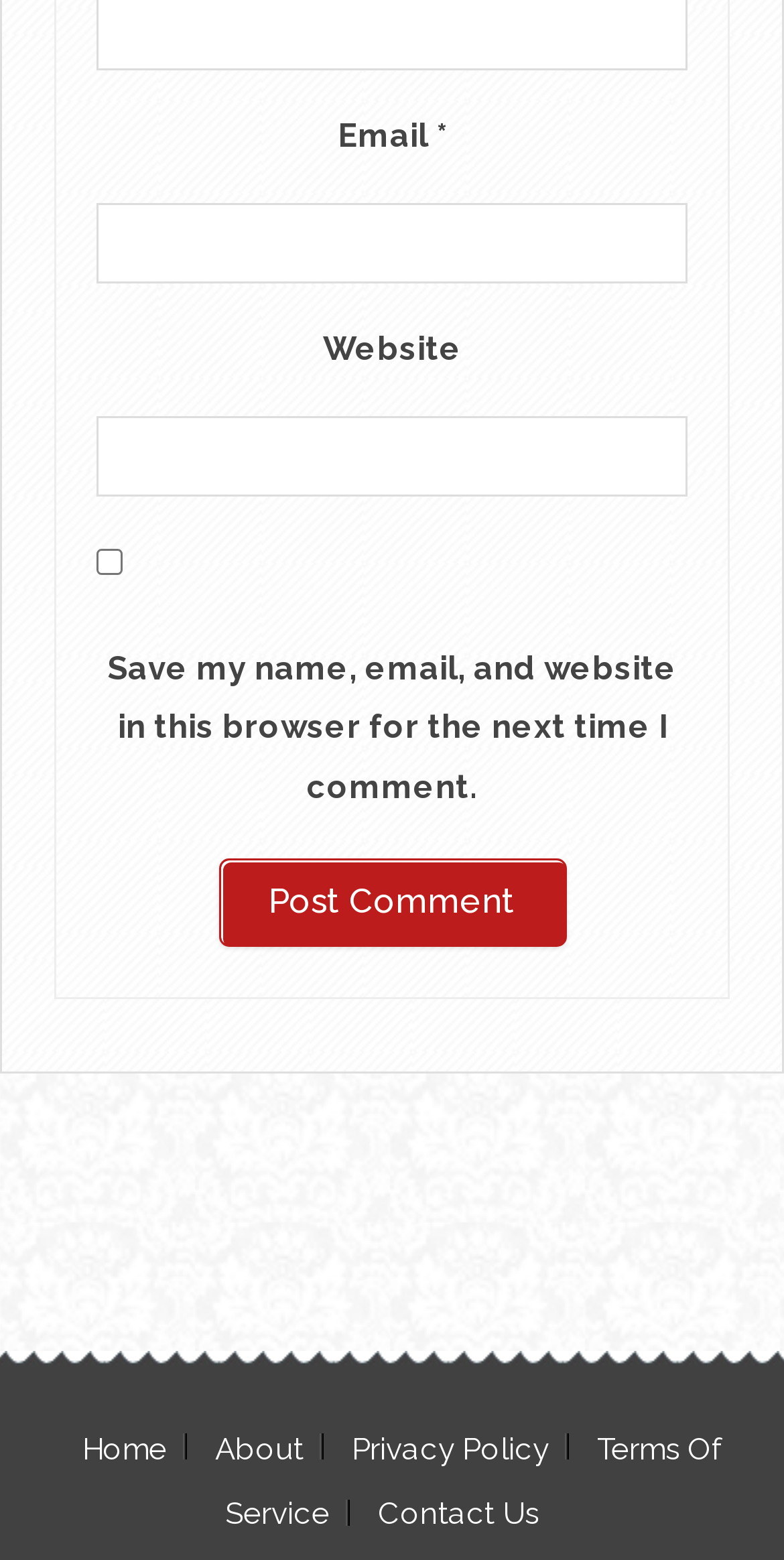What is the label of the first input field?
Using the image, give a concise answer in the form of a single word or short phrase.

Email *